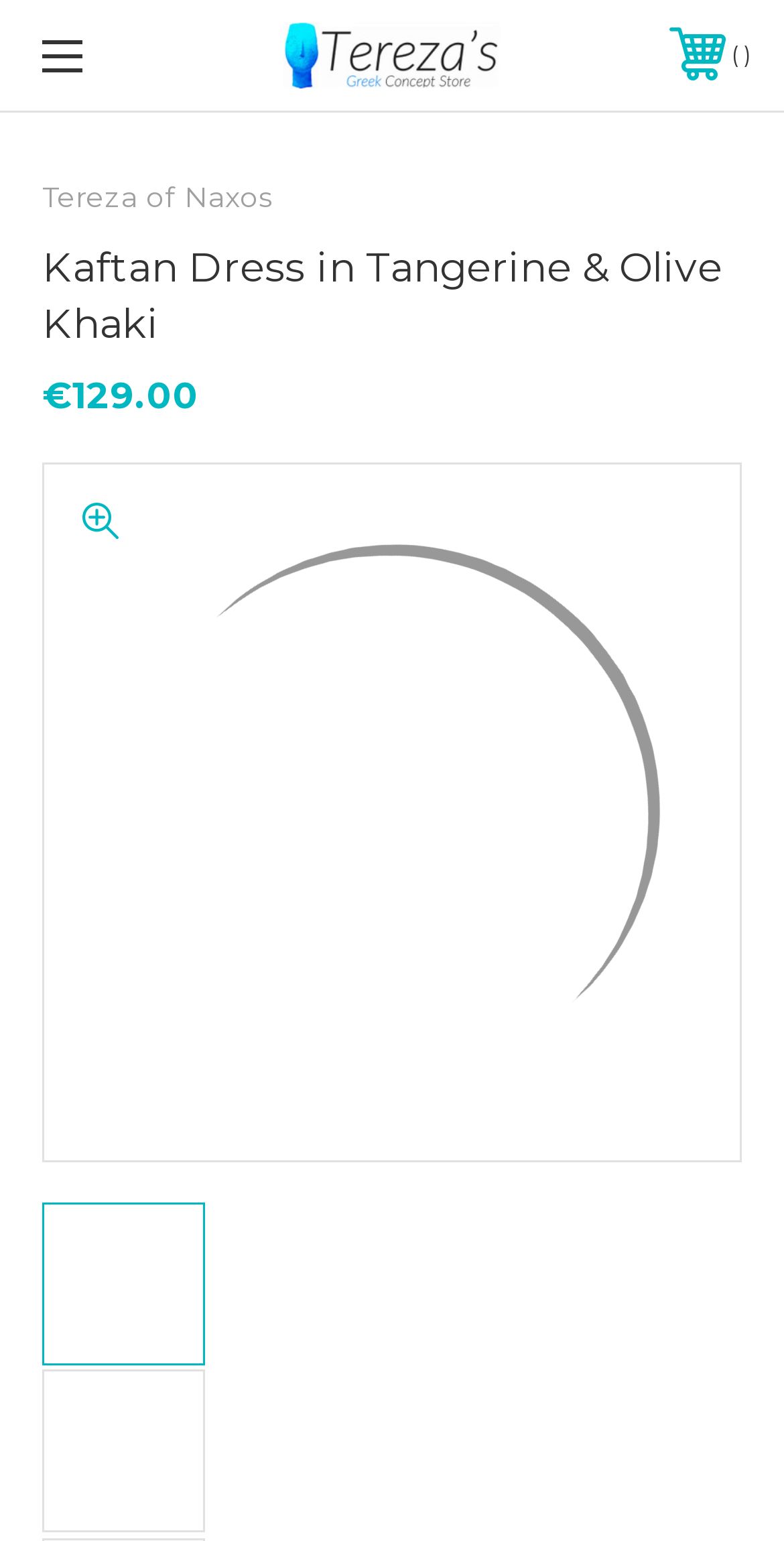Find and extract the text of the primary heading on the webpage.

Kaftan Dress in Tangerine & Olive Khaki